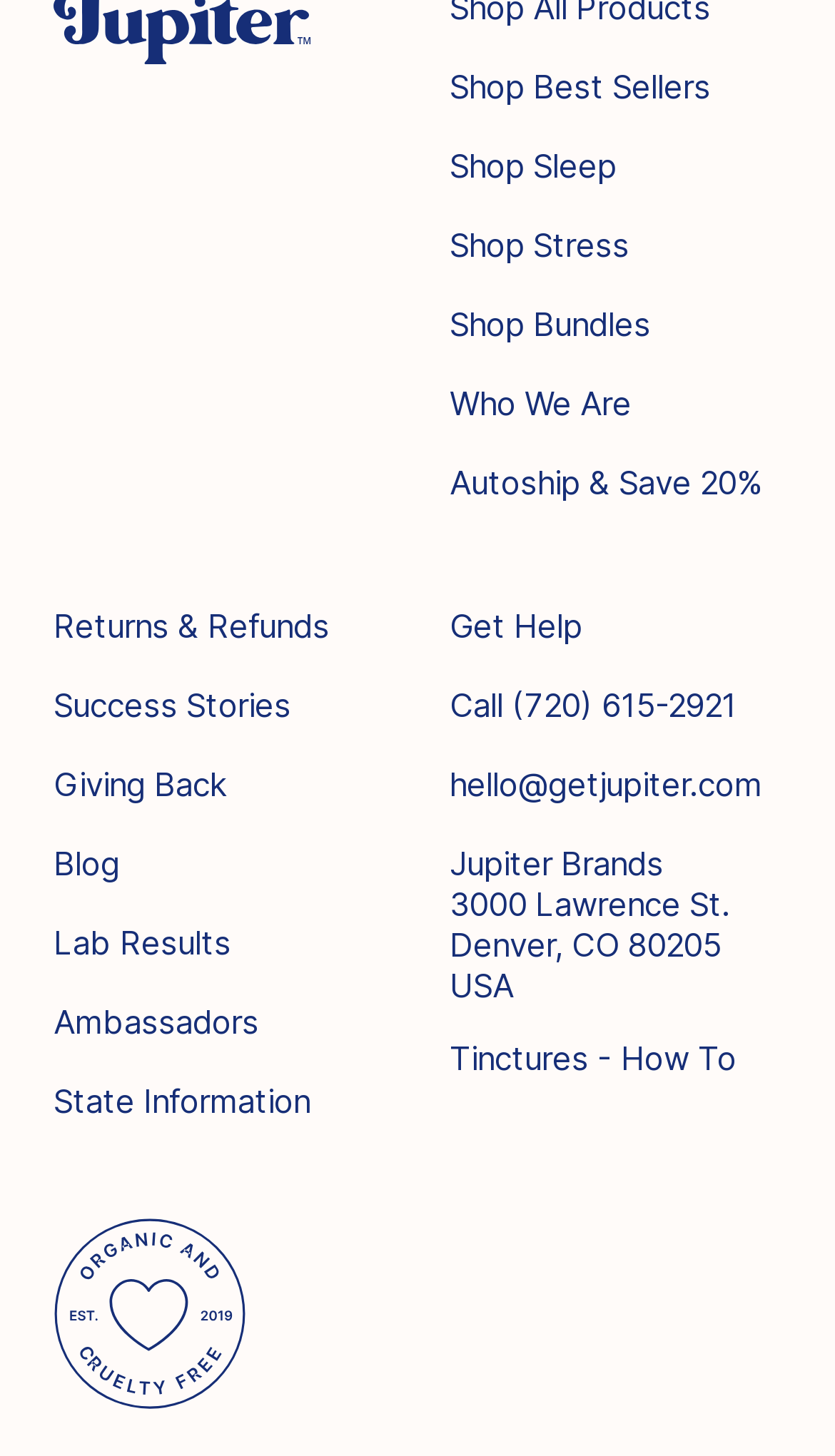Determine the coordinates of the bounding box that should be clicked to complete the instruction: "View Lab Results". The coordinates should be represented by four float numbers between 0 and 1: [left, top, right, bottom].

[0.064, 0.628, 0.462, 0.665]